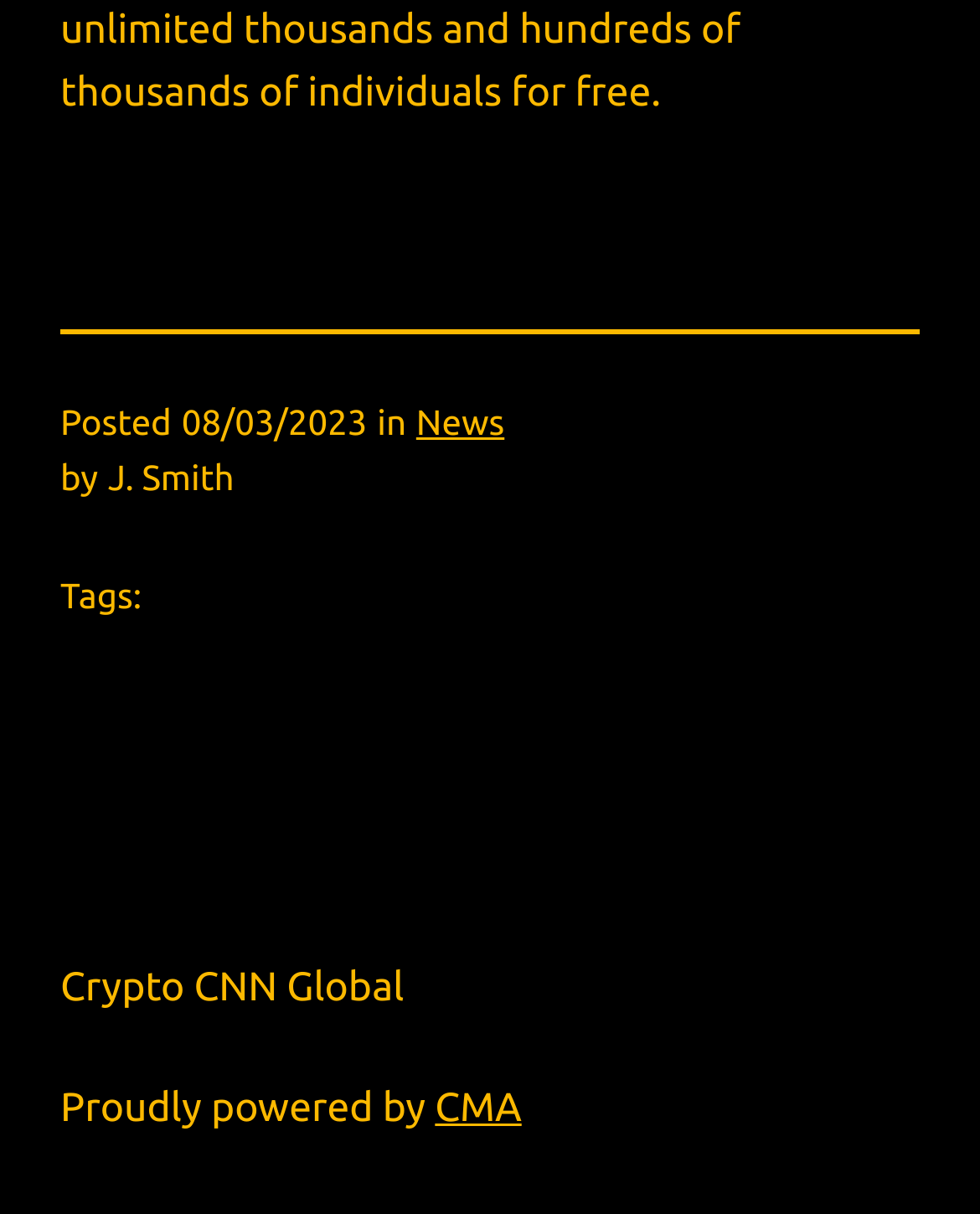Predict the bounding box coordinates of the UI element that matches this description: "CMA". The coordinates should be in the format [left, top, right, bottom] with each value between 0 and 1.

[0.444, 0.894, 0.532, 0.931]